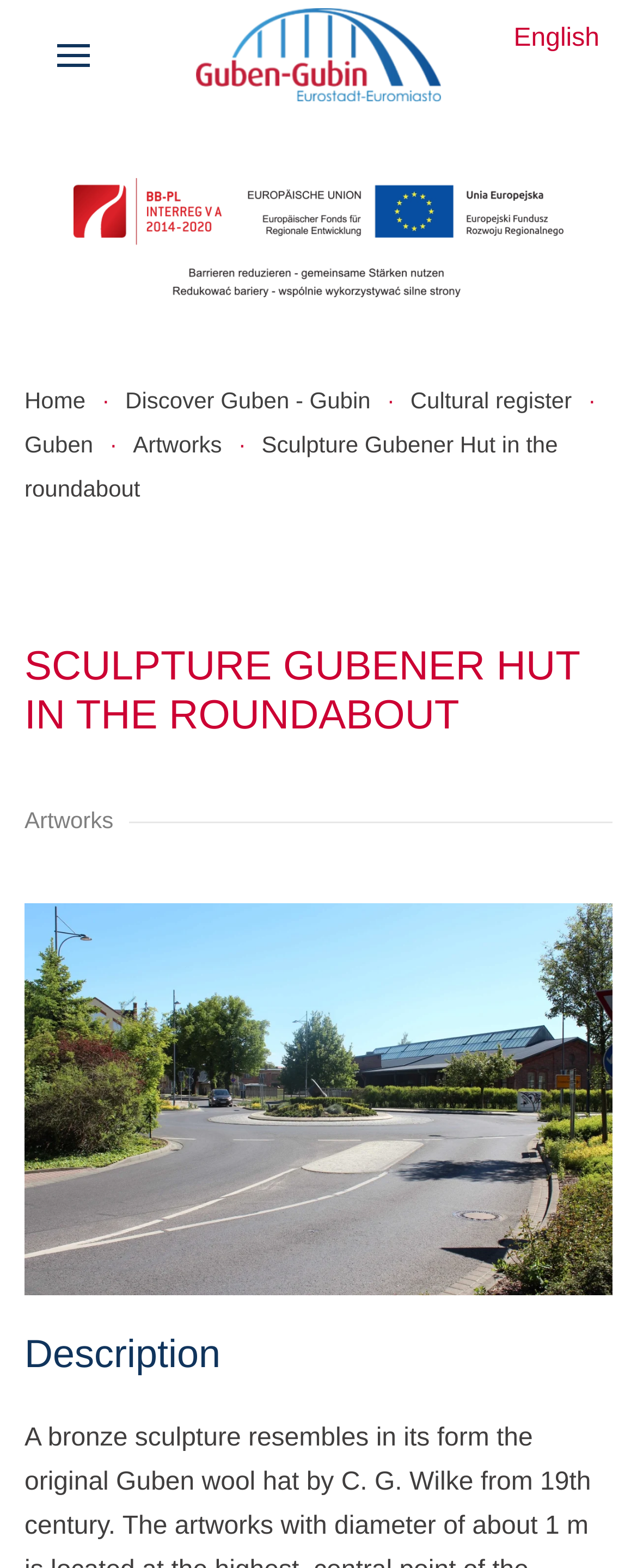Provide the bounding box coordinates of the HTML element this sentence describes: "Discover Guben - Gubin". The bounding box coordinates consist of four float numbers between 0 and 1, i.e., [left, top, right, bottom].

[0.208, 0.247, 0.593, 0.263]